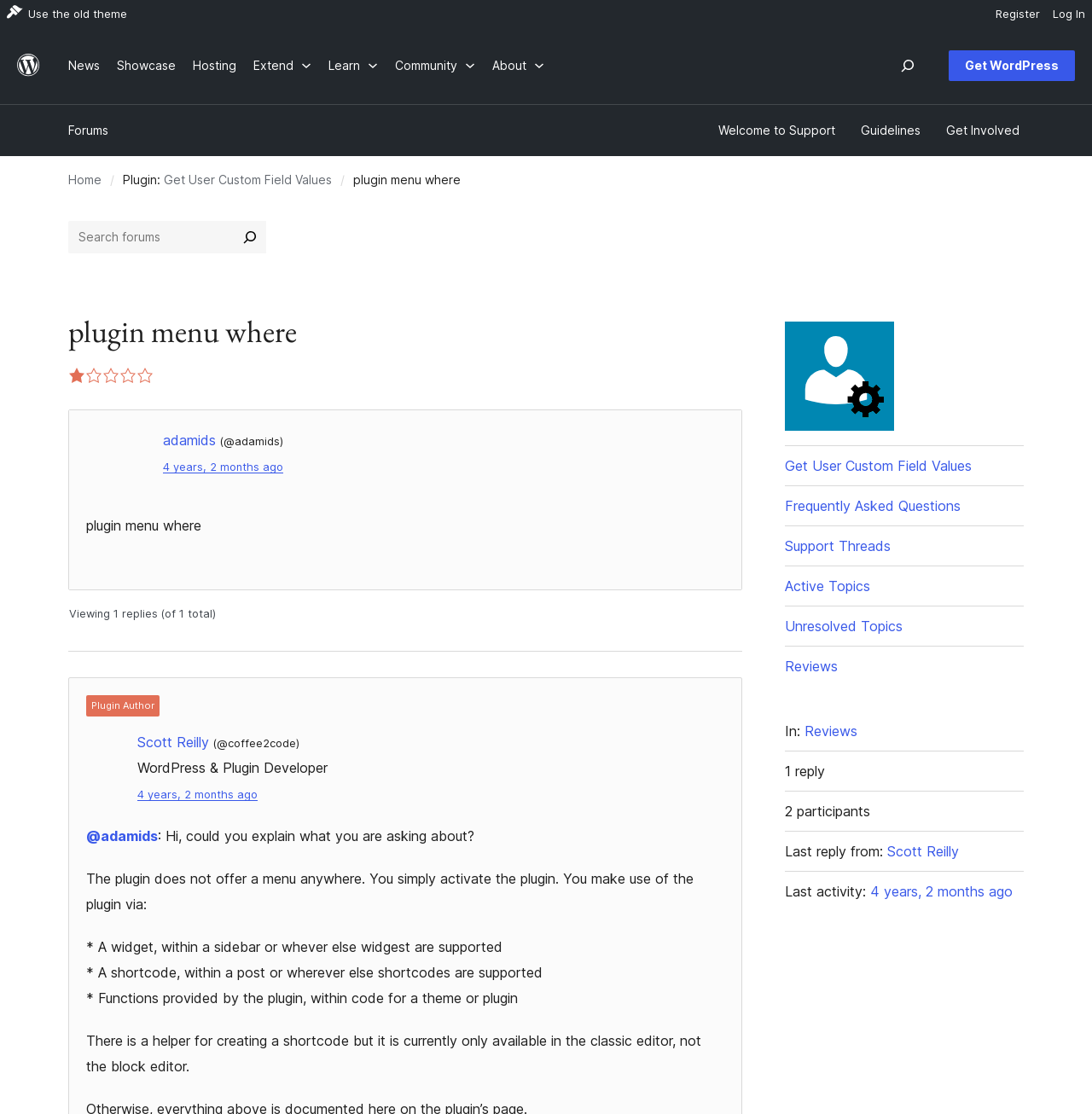Please identify the bounding box coordinates of the element's region that I should click in order to complete the following instruction: "Search for:". The bounding box coordinates consist of four float numbers between 0 and 1, i.e., [left, top, right, bottom].

[0.062, 0.199, 0.244, 0.228]